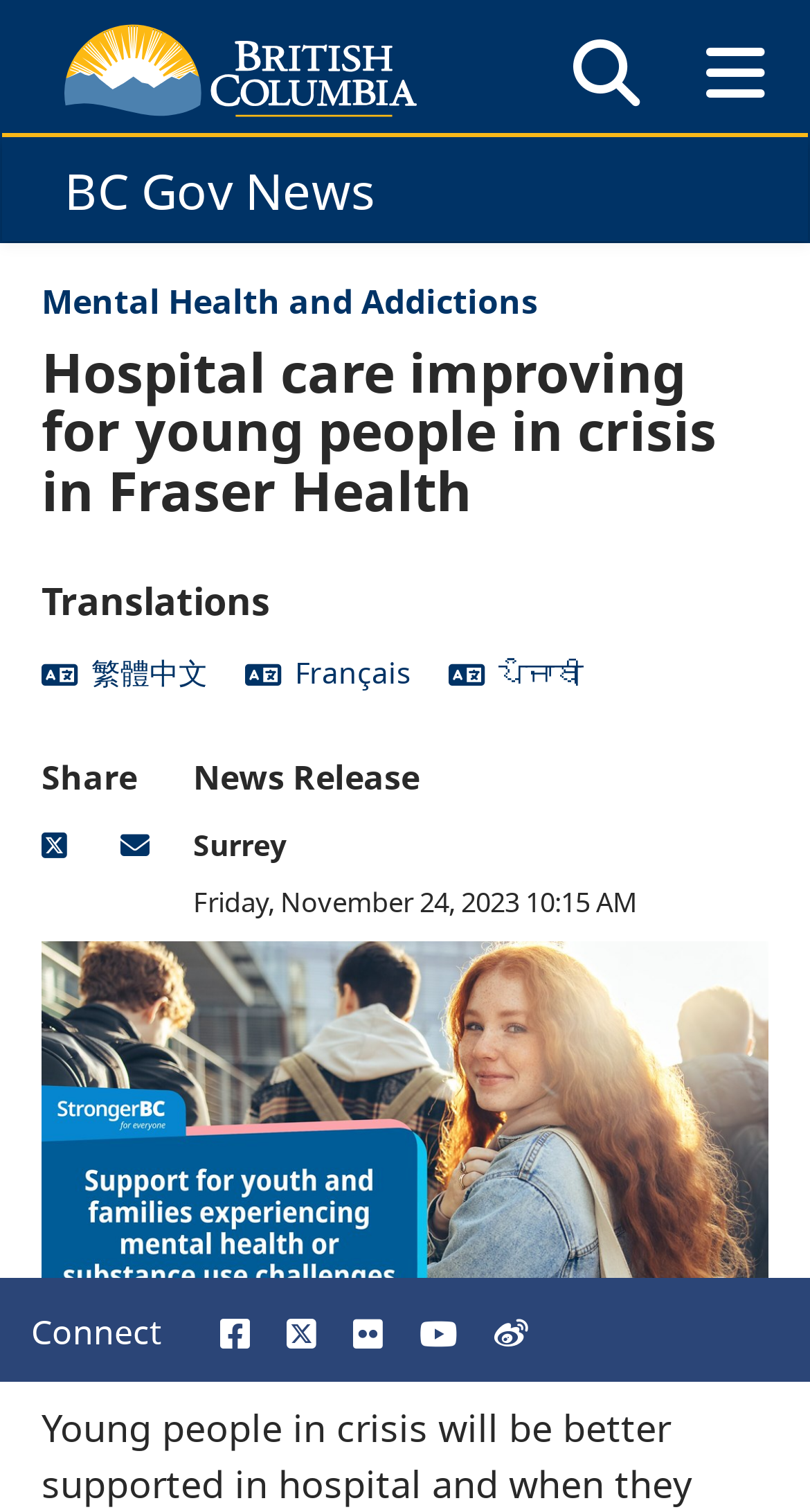How many social media platforms can you connect with?
Your answer should be a single word or phrase derived from the screenshot.

5